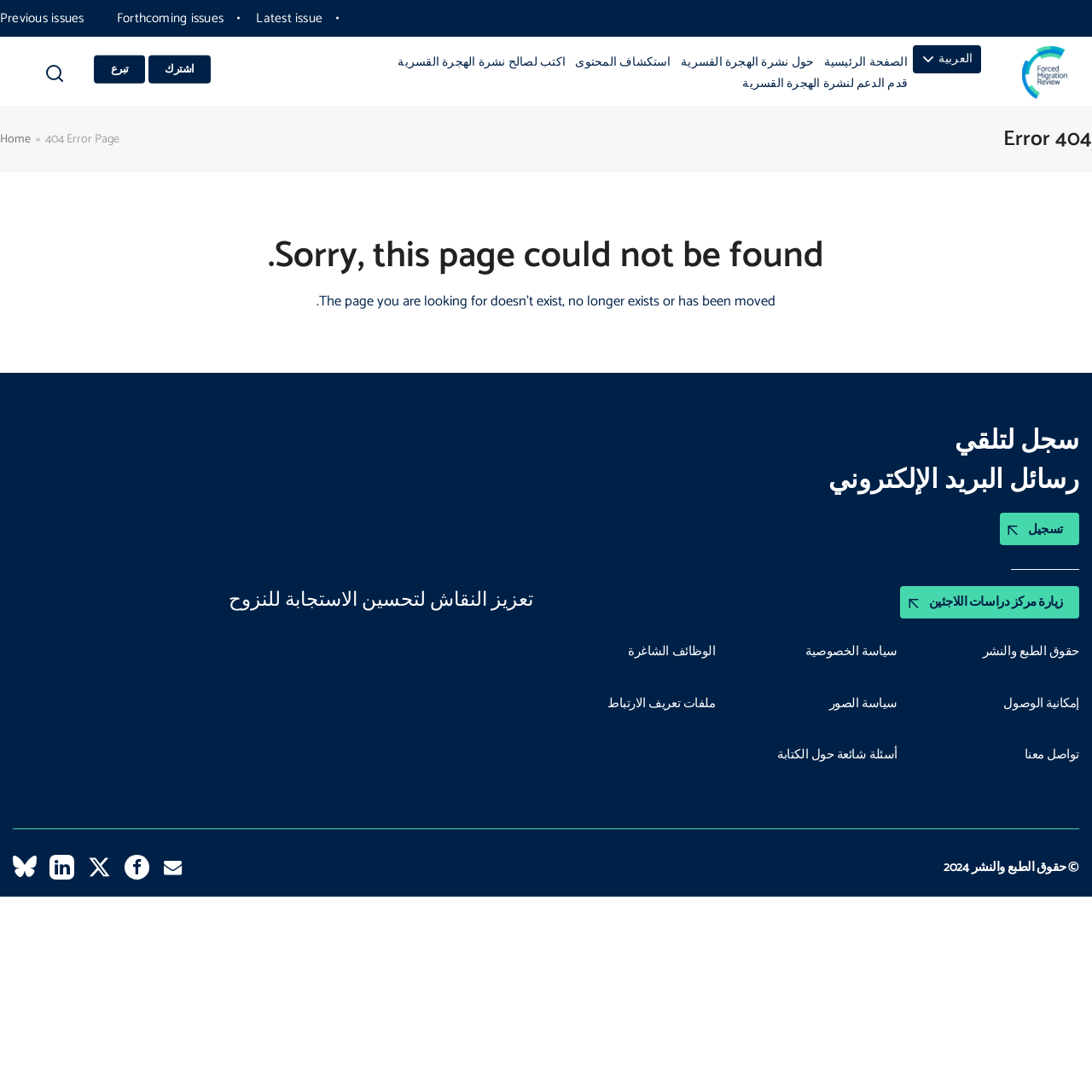Could you indicate the bounding box coordinates of the region to click in order to complete this instruction: "Click on the 'Latest issue' link".

[0.235, 0.007, 0.295, 0.026]